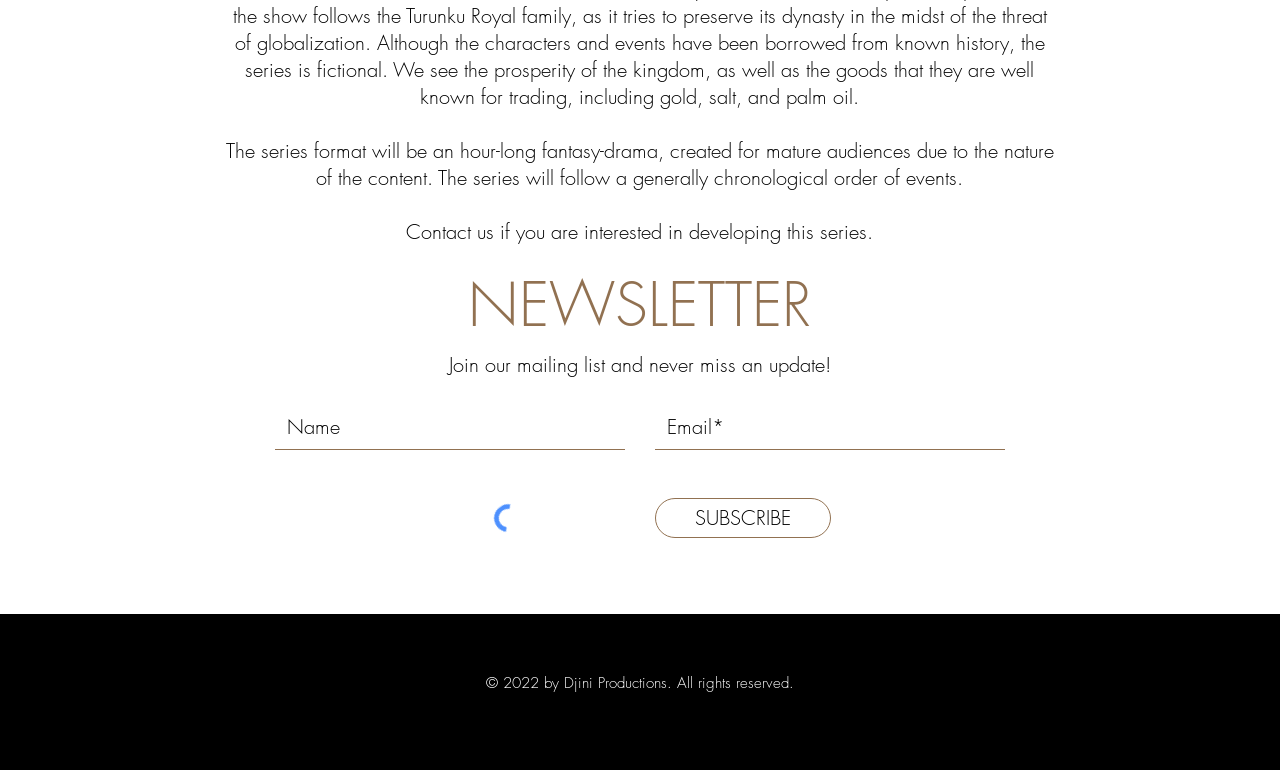Please identify the bounding box coordinates of the element I need to click to follow this instruction: "Subscribe to the newsletter".

[0.512, 0.647, 0.649, 0.699]